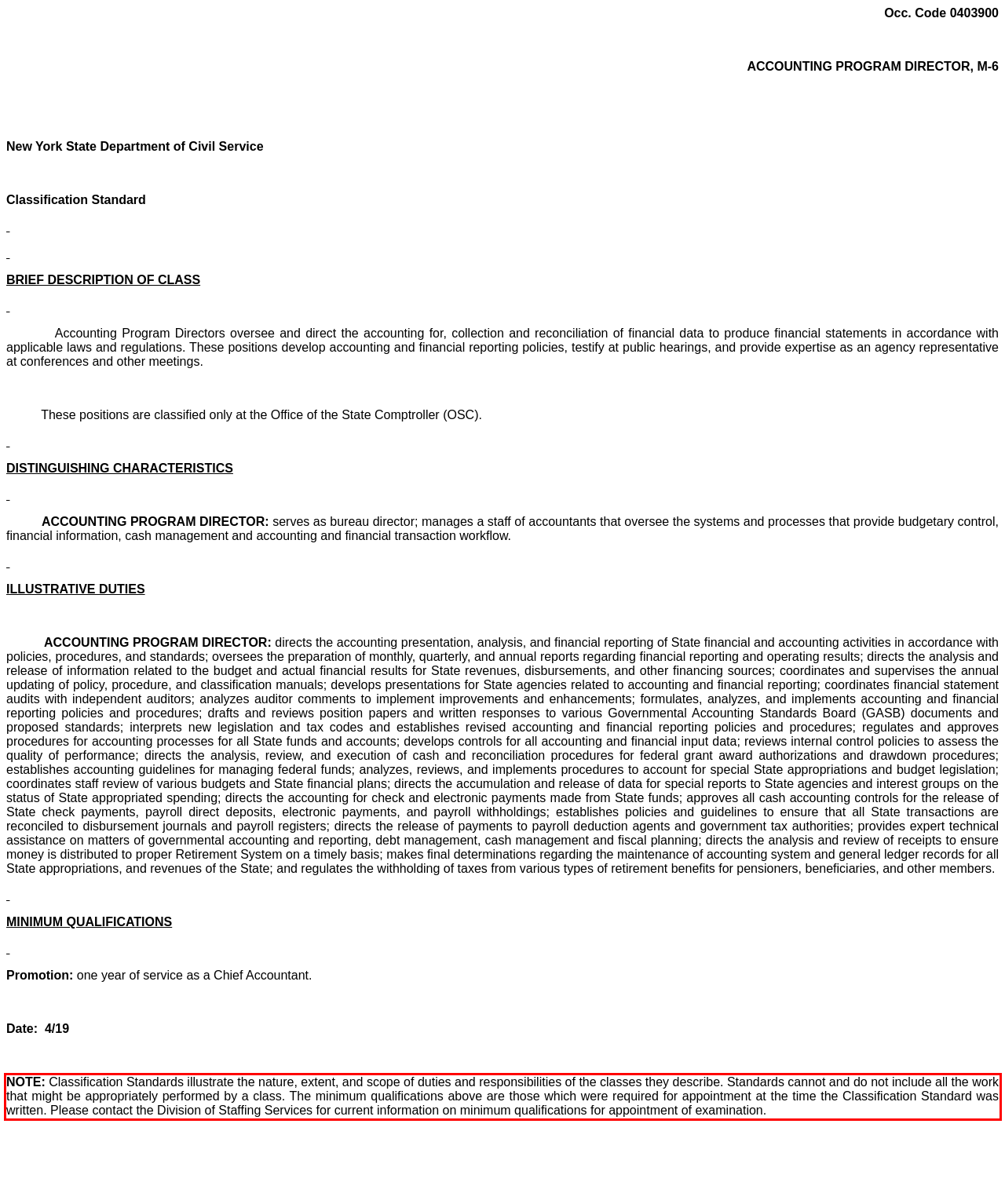You are given a screenshot with a red rectangle. Identify and extract the text within this red bounding box using OCR.

NOTE: Classification Standards illustrate the nature, extent, and scope of duties and responsibilities of the classes they describe. Standards cannot and do not include all the work that might be appropriately performed by a class. The minimum qualifications above are those which were required for appointment at the time the Classification Standard was written. Please contact the Division of Staffing Services for current information on minimum qualifications for appointment of examination.